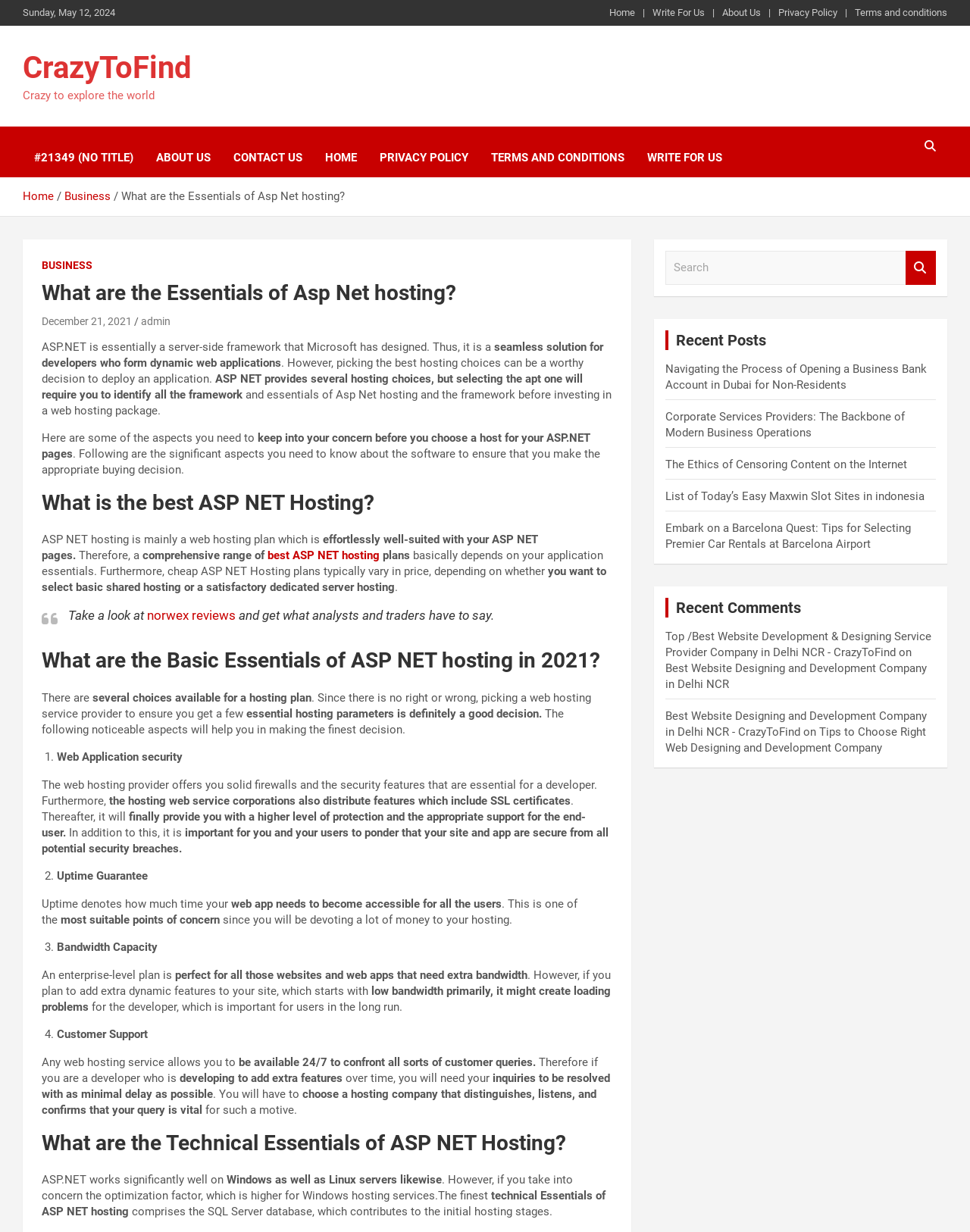Select the bounding box coordinates of the element I need to click to carry out the following instruction: "Check the 'Uptime Guarantee' section".

[0.059, 0.705, 0.152, 0.716]